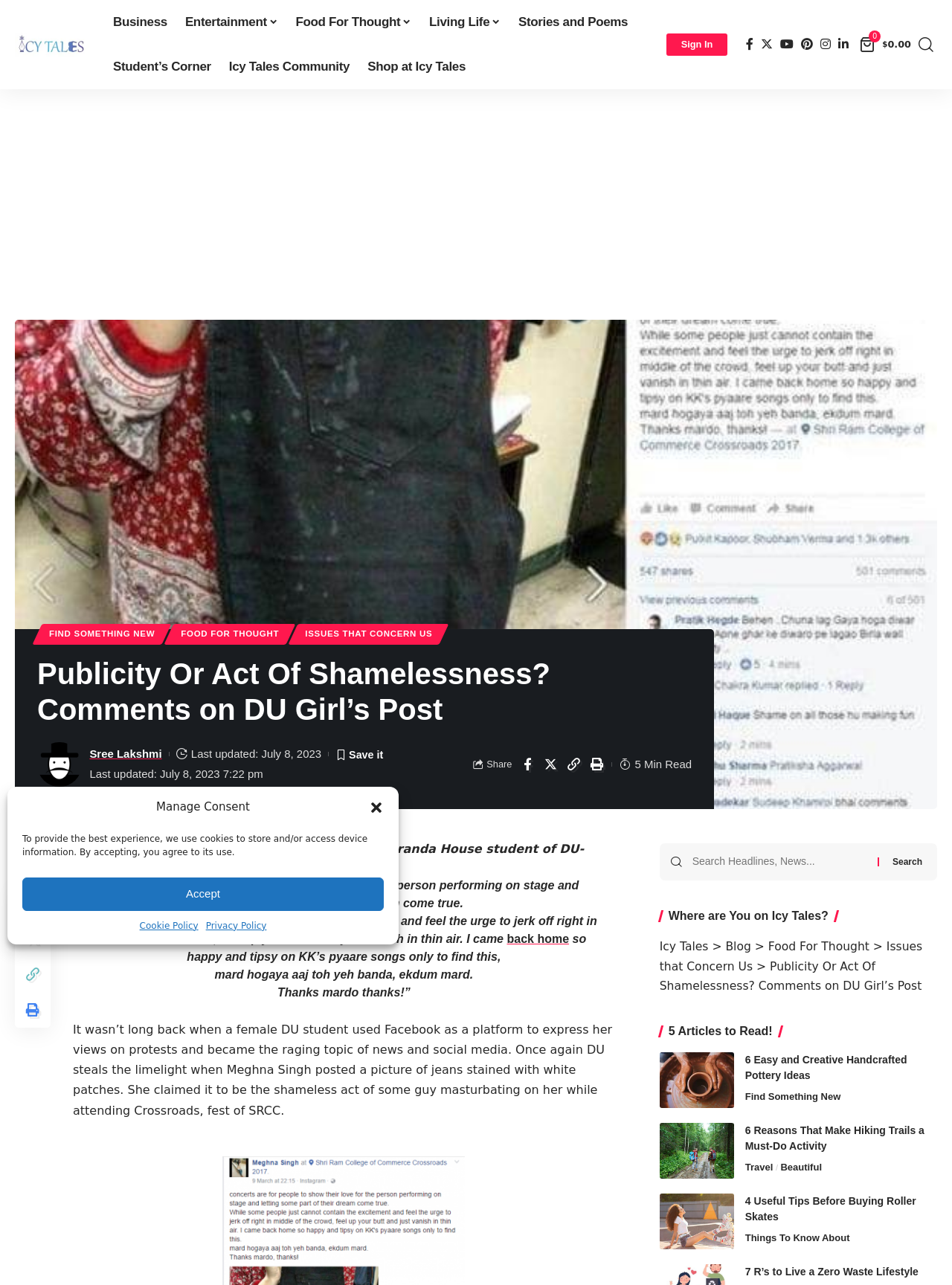Write a detailed summary of the webpage.

This webpage appears to be an article or blog post discussing a controversial topic related to a Delhi University (DU) student, Meghna Singh, who shared a post on Facebook about a shameful act that occurred during a concert. The article quotes Meghna's words and provides context to the incident.

At the top of the page, there is a navigation menu with links to various categories, including "Business", "Entertainment", "Food For Thought", and "Student's Corner". Below this, there is a search bar and a mini cart icon.

The main content of the page is divided into sections. The first section features a large image with a heading that reads "Publicity Or Act Of Shamelessness? Comments on DU Girl's Post". Below this, there is a quote from Meghna Singh, which is displayed in a blockquote format.

The next section provides more context to the incident, explaining that Meghna posted a picture of jeans stained with white patches, claiming that a guy masturbated on her while attending a concert. The article then goes on to discuss the reactions to this post and the controversy surrounding it.

Throughout the page, there are various links to other articles and categories, as well as social media sharing buttons. At the bottom of the page, there is a section titled "Where are You on Icy Tales?" with links to different categories, including "Blog", "Food For Thought", and "Issues that Concern Us". There is also a section titled "5 Articles to Read!" with links to other articles, including one on handcrafted pottery ideas.